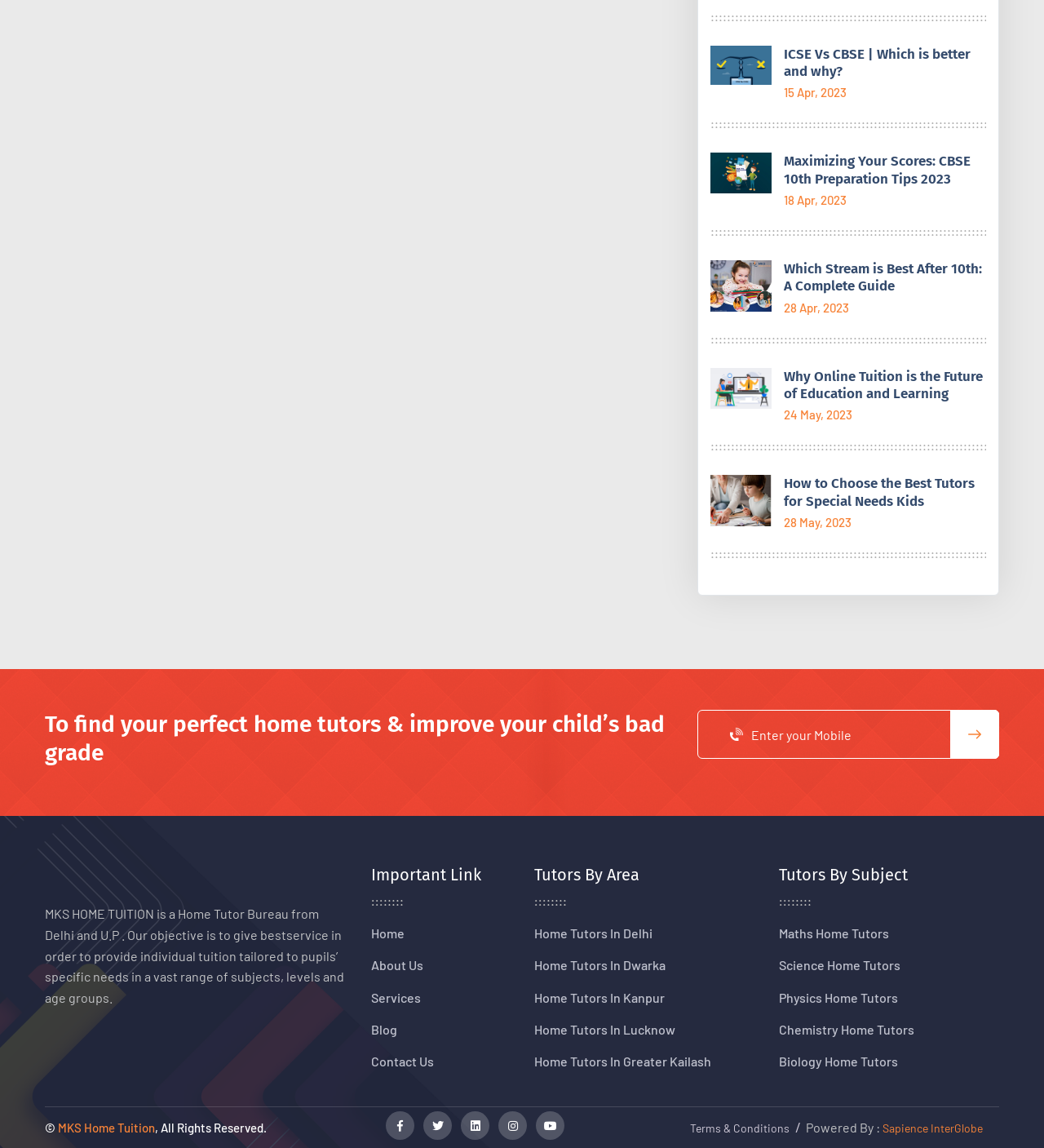For the given element description Home Tutors In Greater Kailash, determine the bounding box coordinates of the UI element. The coordinates should follow the format (top-left x, top-left y, bottom-right x, bottom-right y) and be within the range of 0 to 1.

[0.512, 0.917, 0.681, 0.931]